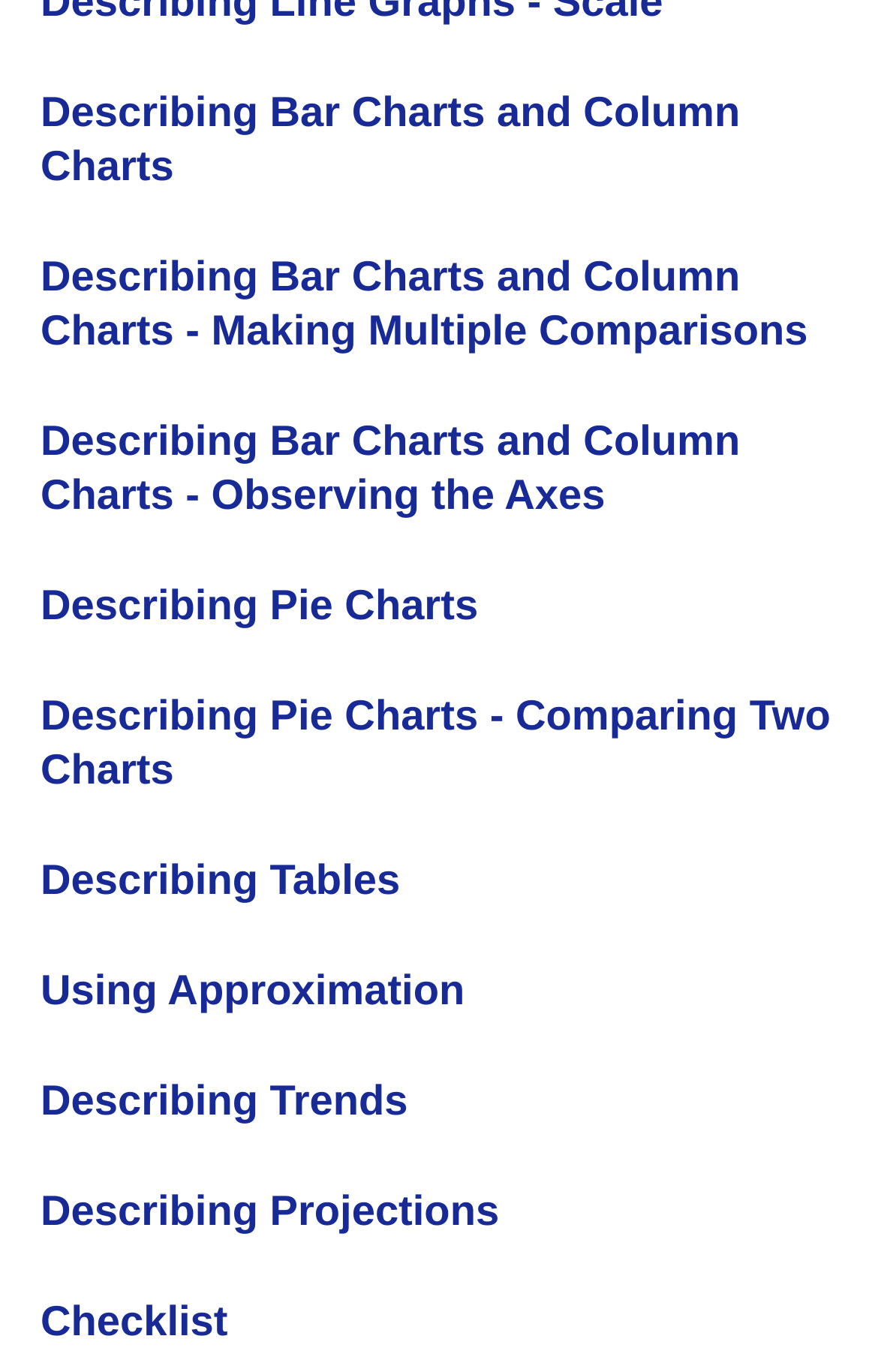Locate the UI element described as follows: "Describing Pie Charts". Return the bounding box coordinates as four float numbers between 0 and 1 in the order [left, top, right, bottom].

[0.046, 0.423, 0.545, 0.458]